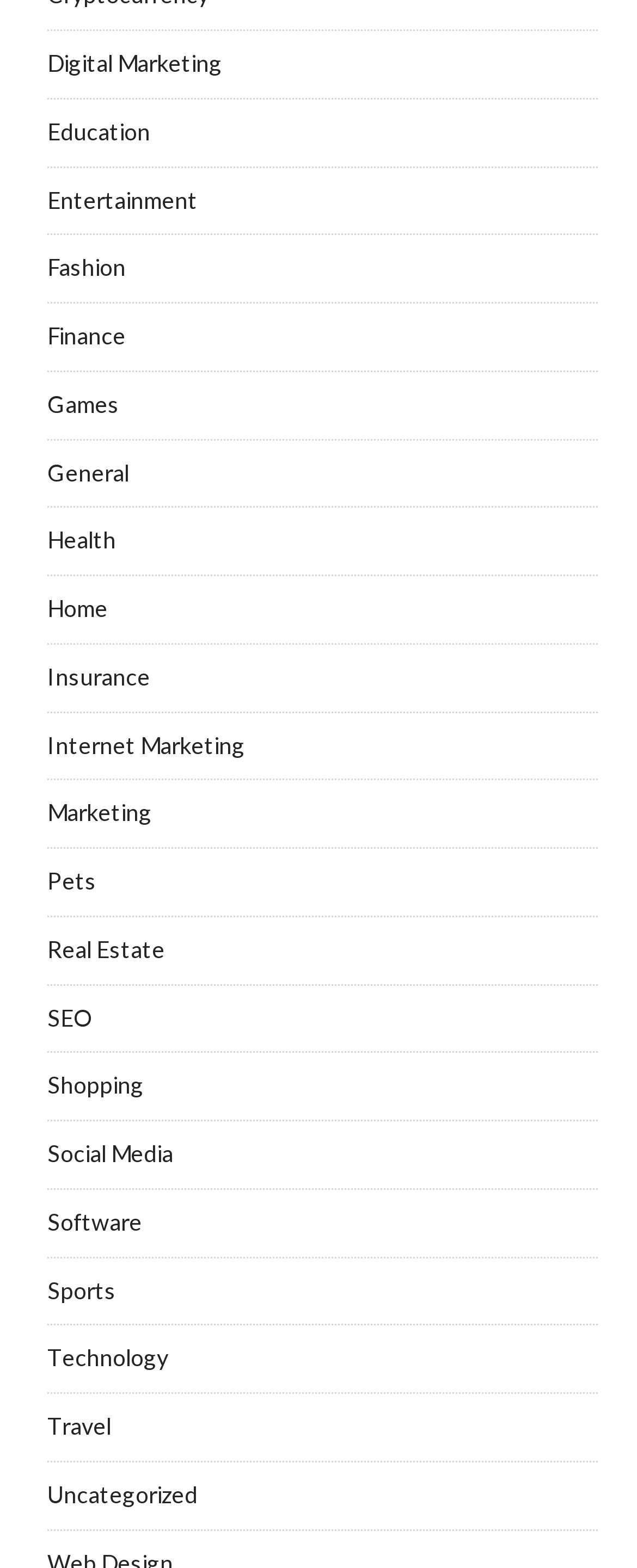Determine the bounding box of the UI component based on this description: "Marketing". The bounding box coordinates should be four float values between 0 and 1, i.e., [left, top, right, bottom].

[0.074, 0.509, 0.239, 0.527]